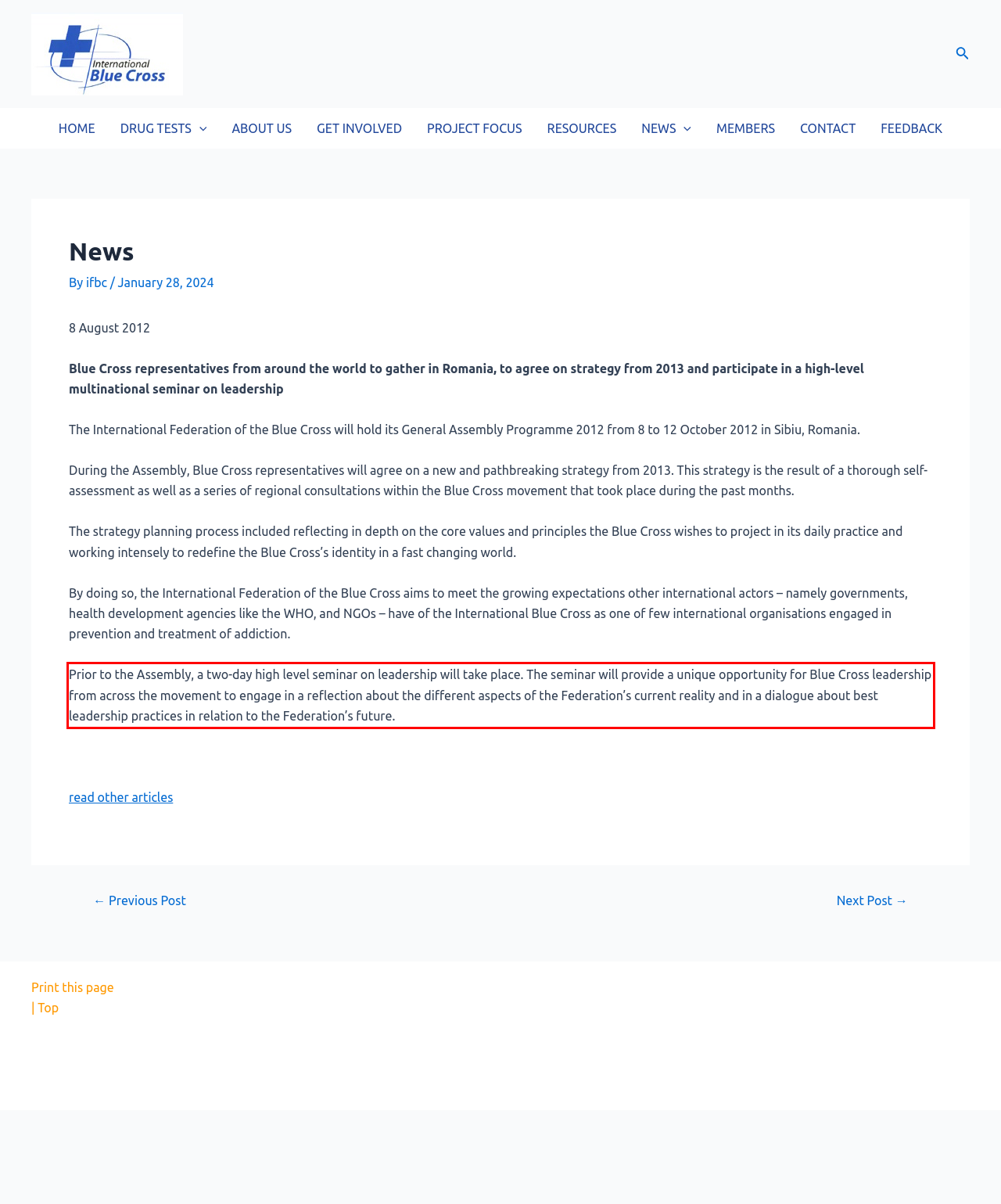Identify the text inside the red bounding box in the provided webpage screenshot and transcribe it.

Prior to the Assembly, a two-day high level seminar on leadership will take place. The seminar will provide a unique opportunity for Blue Cross leadership from across the movement to engage in a reflection about the different aspects of the Federation’s current reality and in a dialogue about best leadership practices in relation to the Federation’s future.